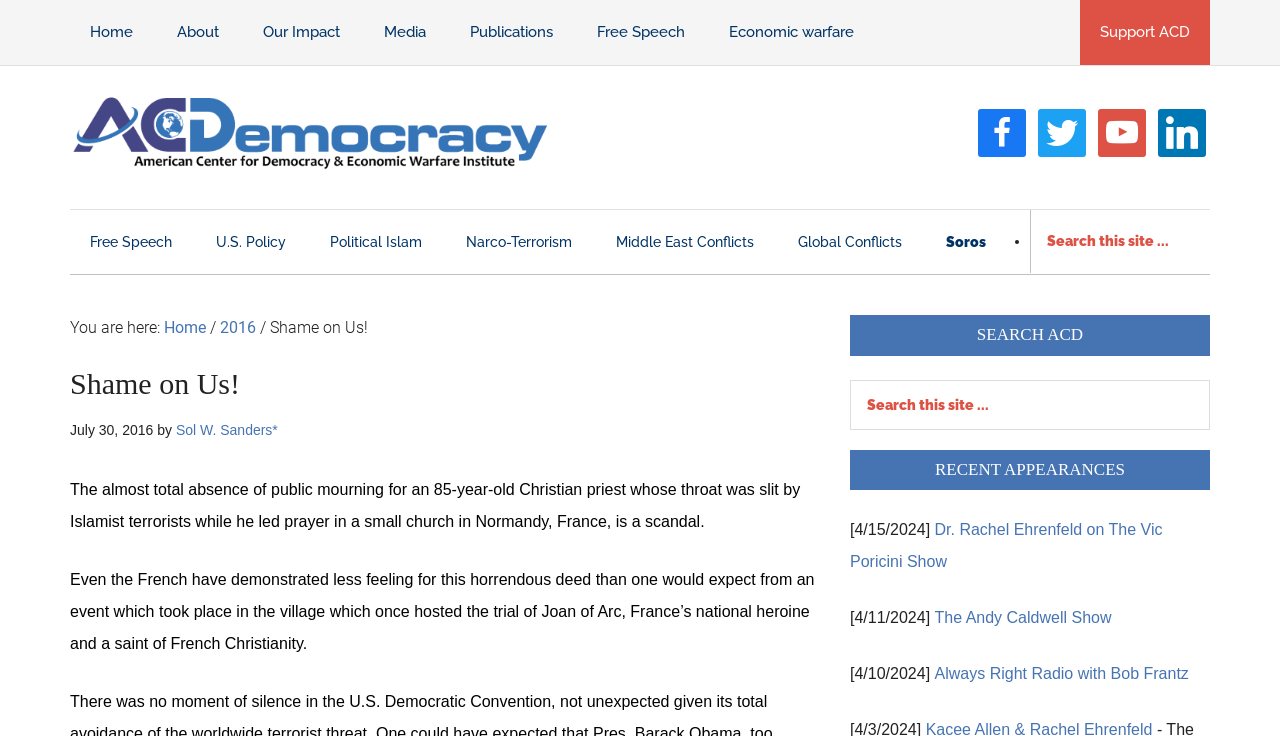Pinpoint the bounding box coordinates of the element you need to click to execute the following instruction: "Search this site". The bounding box should be represented by four float numbers between 0 and 1, in the format [left, top, right, bottom].

[0.805, 0.286, 0.945, 0.37]